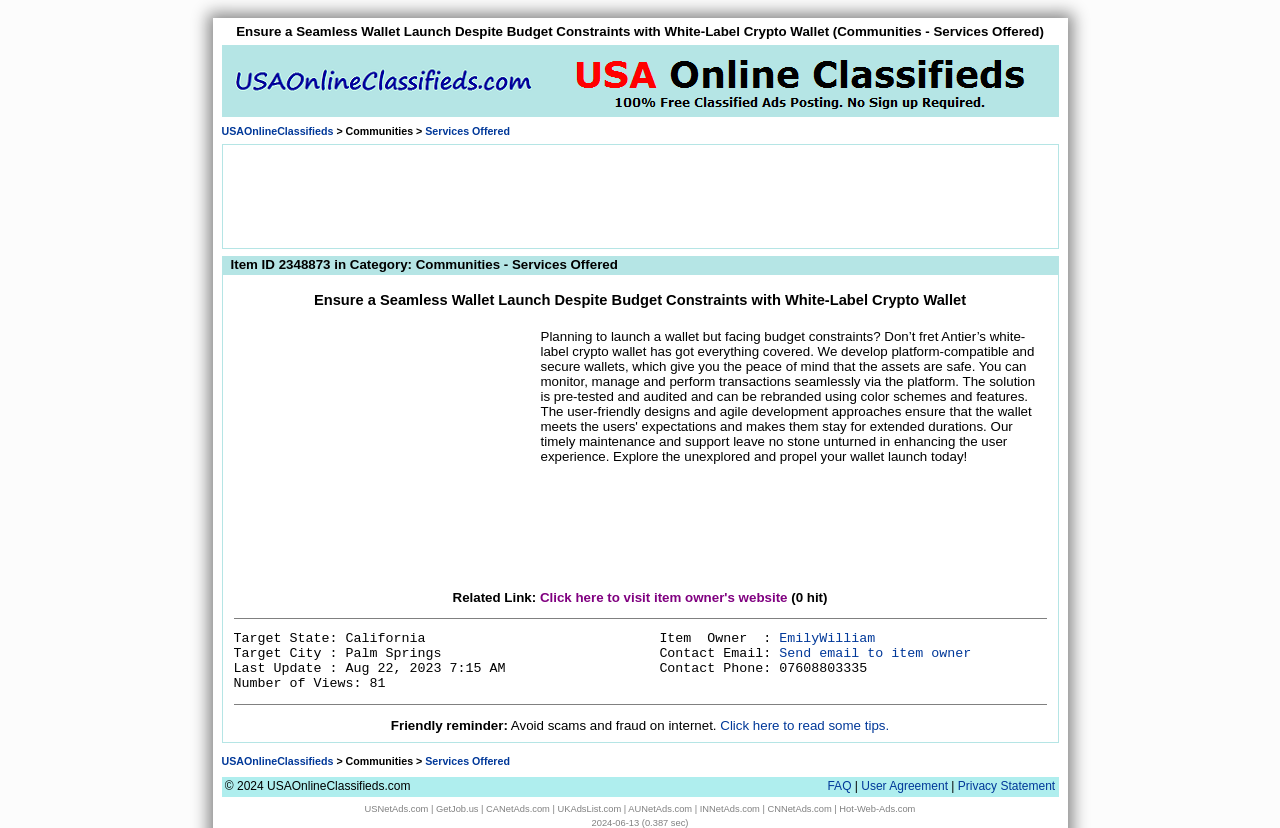What is the purpose of Antier's white-label crypto wallet?
Answer the question with just one word or phrase using the image.

To launch a wallet despite budget constraints